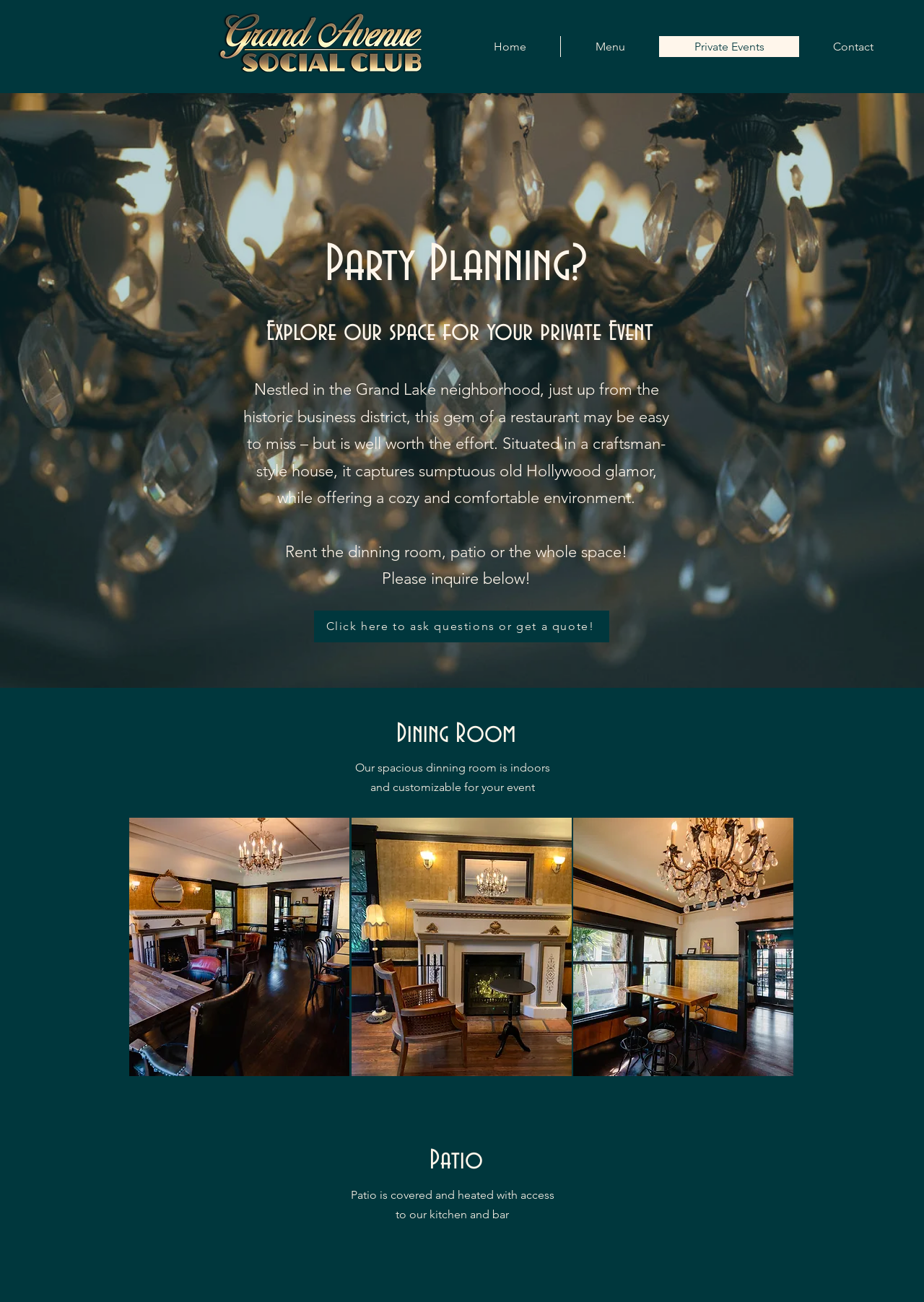Give a detailed account of the webpage.

The webpage is about private events at Grand Avenue Social, a restaurant located in the Grand Lake neighborhood. At the top left, there is a logo image of the restaurant, and on the top right, there is a navigation menu with links to "Home", "Menu", "Private Events", and "Contact". 

Below the navigation menu, there is a large background image that spans the entire width of the page, showcasing the restaurant's interior. 

In the middle of the page, there is a heading that reads "Party Planning?" followed by a brief description of the restaurant's private event space. The text explains that the restaurant is nestled in a craftsman-style house and offers a cozy and comfortable environment. 

Below this description, there are three paragraphs of text that provide more information about the private event space. The first paragraph mentions that the restaurant can be rented for private events, and the second paragraph invites users to inquire about renting the space. The third paragraph highlights the features of the dining room, which is indoors and customizable for events.

On the right side of the page, there are three images showcasing different areas of the restaurant, including the dining room and patio. The patio is described as being covered and heated with access to the kitchen and bar. 

At the bottom of the page, there is a call-to-action link that encourages users to click and ask questions or get a quote for their private event.